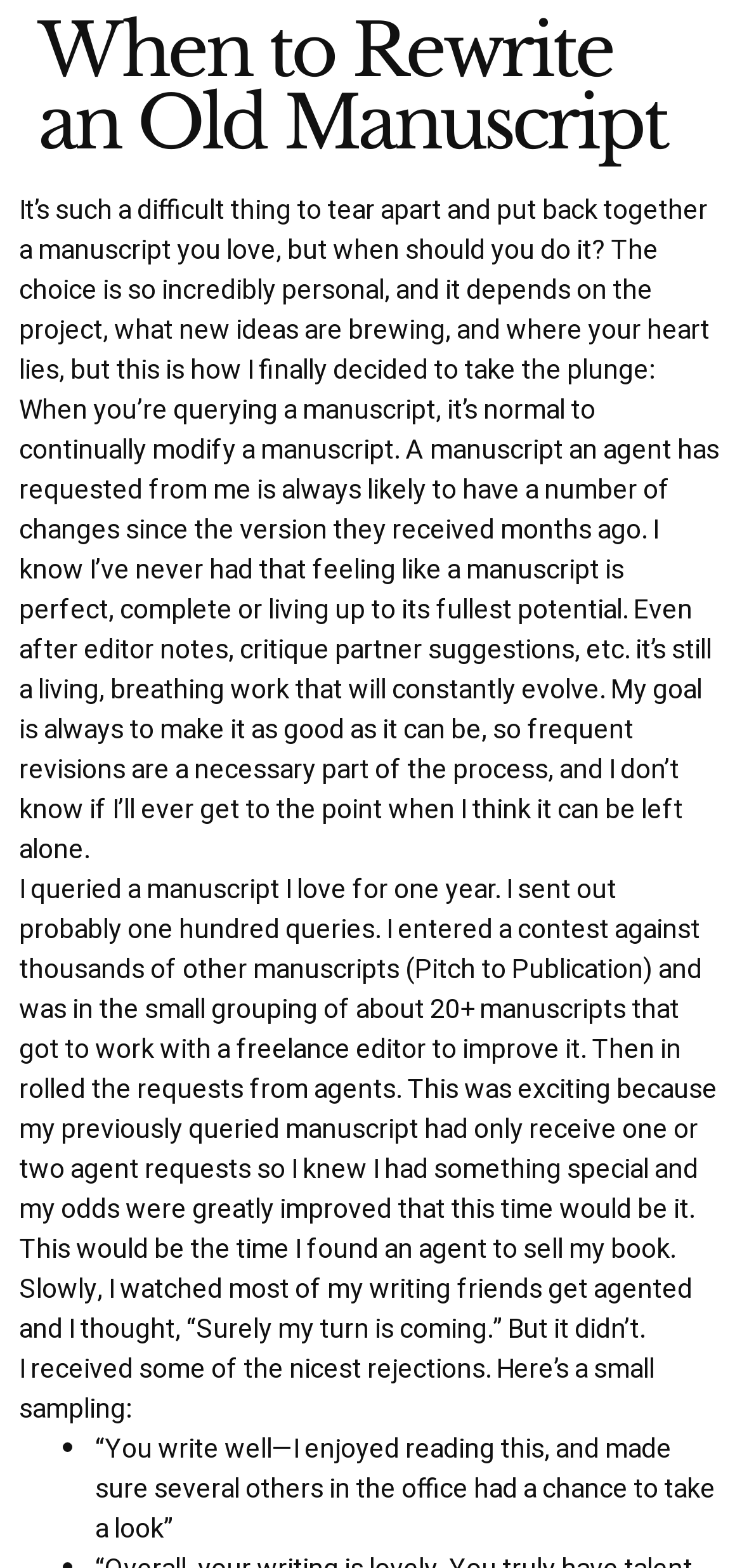How long did the author query their manuscript?
Deliver a detailed and extensive answer to the question.

The author mentions that they queried their manuscript for one year, during which time they sent out many queries and received some requests from agents.